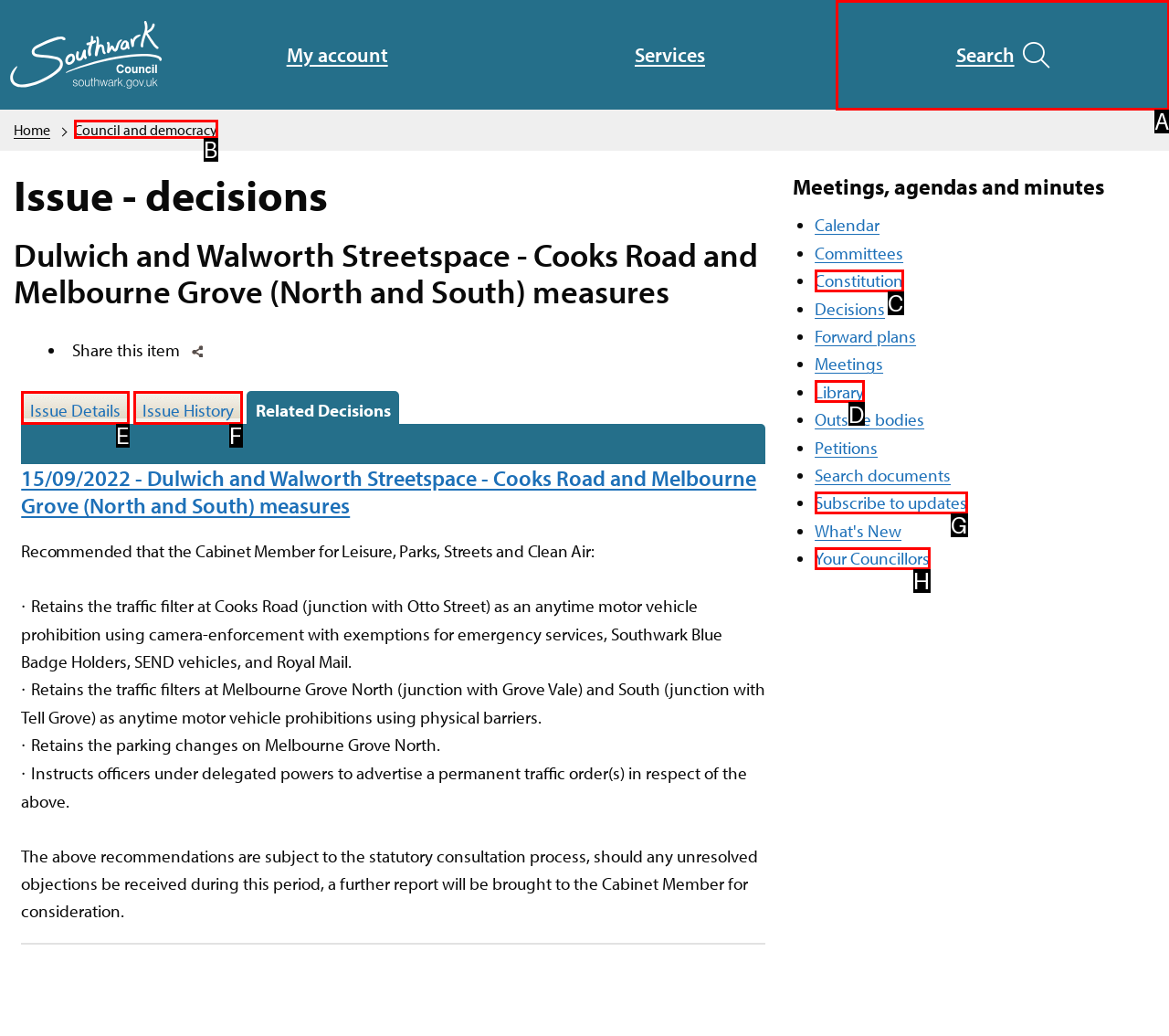Which choice should you pick to execute the task: Search southwark.gov.uk
Respond with the letter associated with the correct option only.

A